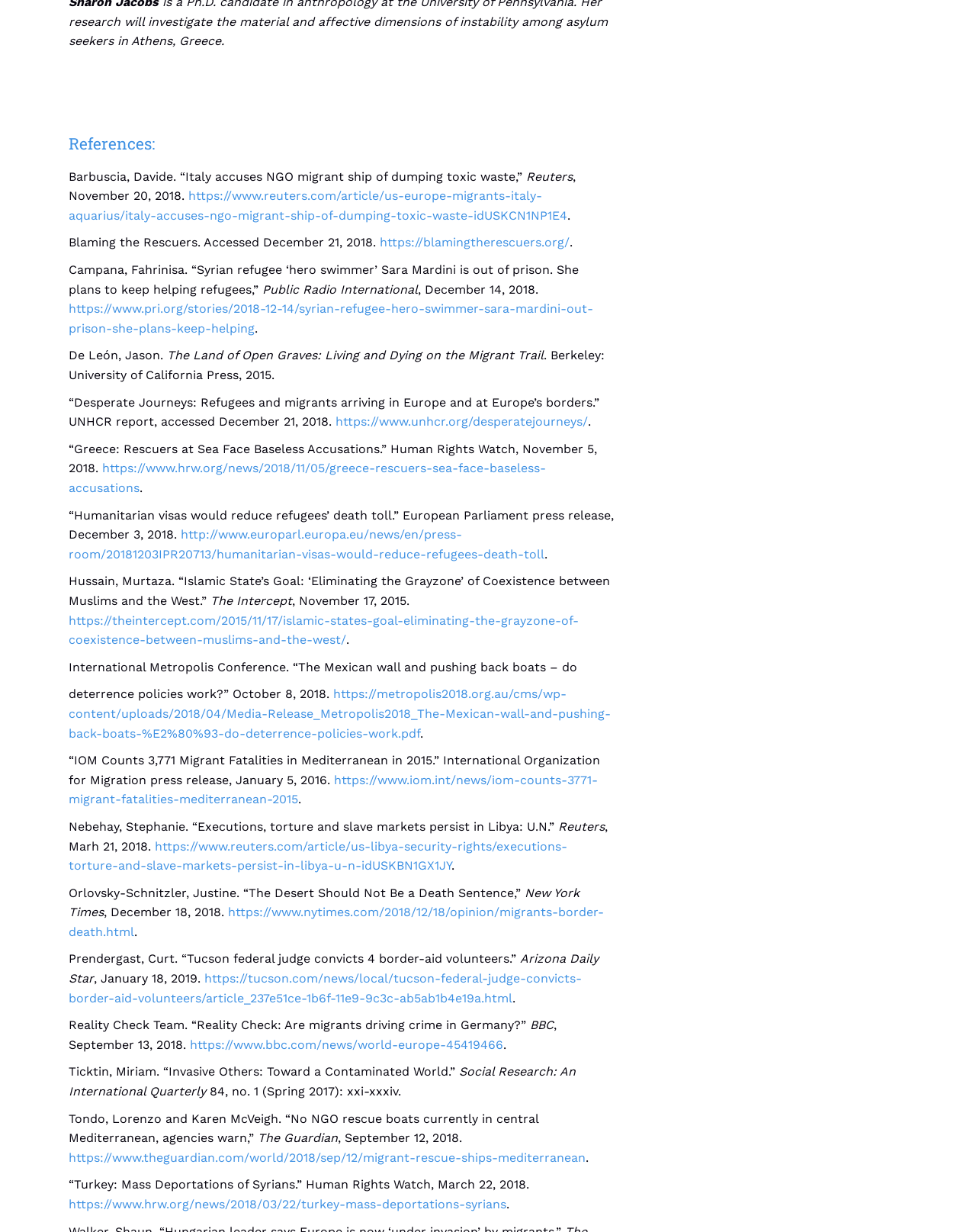Answer the question in a single word or phrase:
What is the name of the publication in the third reference?

Public Radio International